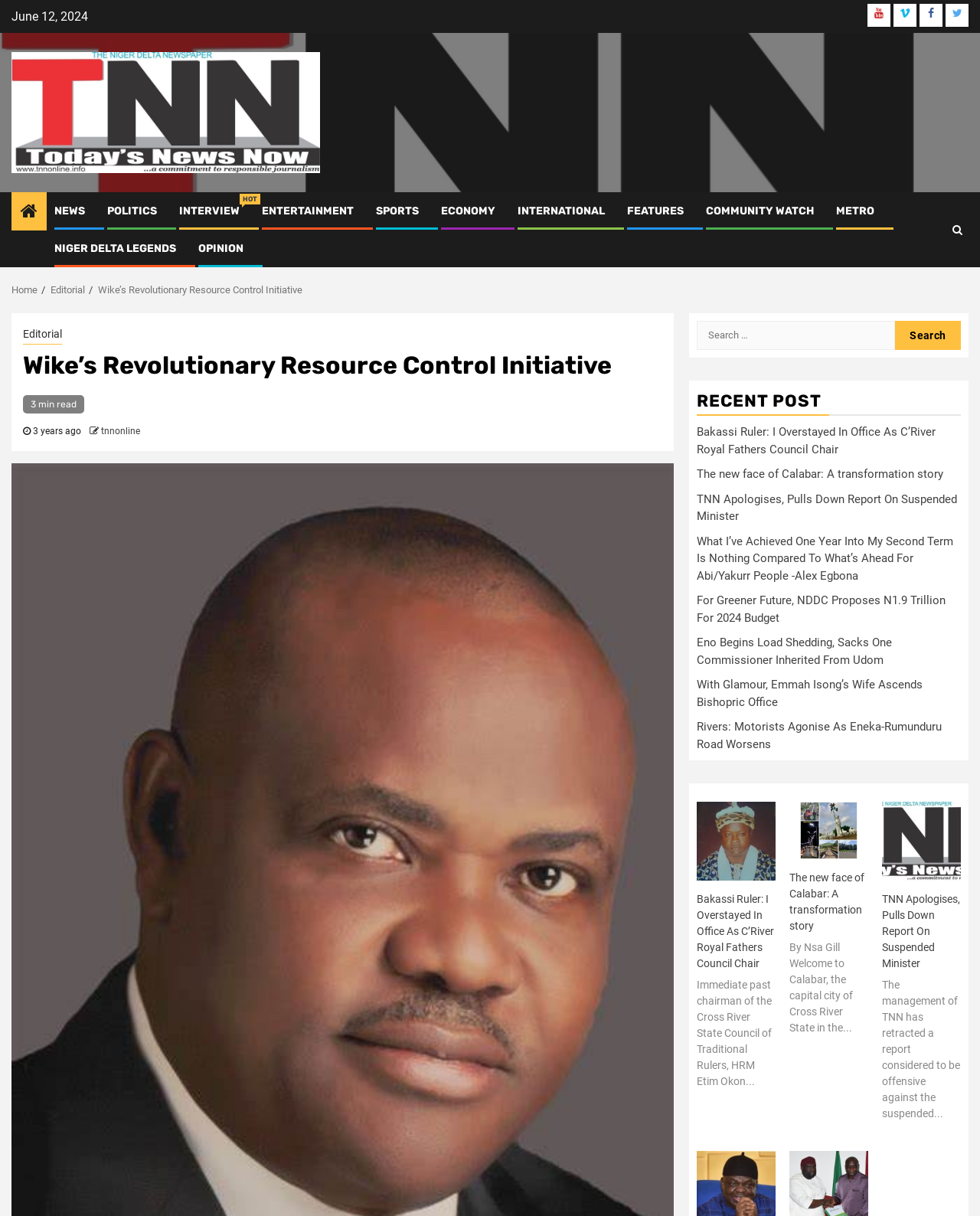Please find the bounding box coordinates for the clickable element needed to perform this instruction: "Check the recent post about Bakassi Ruler".

[0.711, 0.735, 0.79, 0.797]